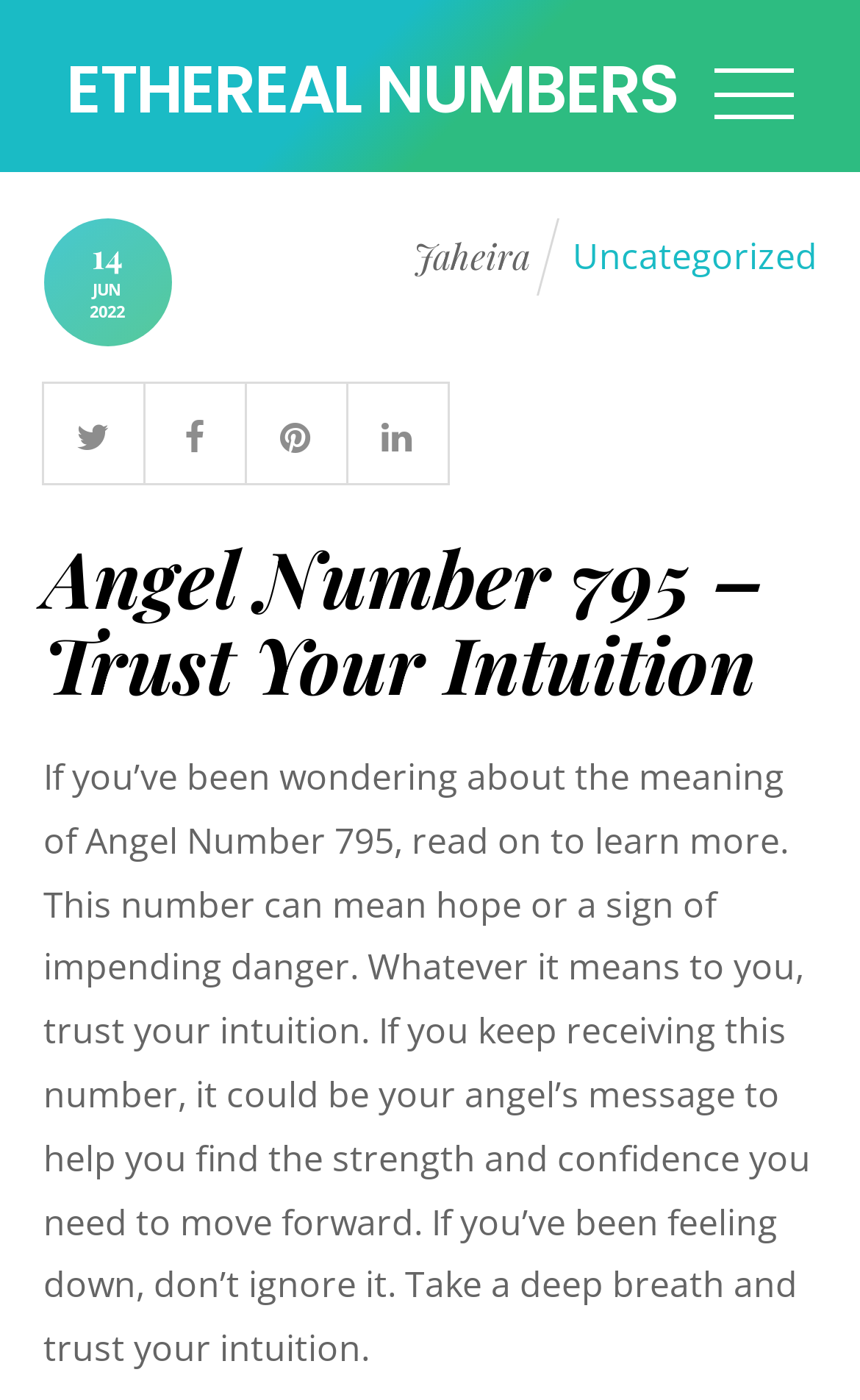Predict the bounding box coordinates of the UI element that matches this description: "title="LinkedIn"". The coordinates should be in the format [left, top, right, bottom] with each value between 0 and 1.

[0.401, 0.289, 0.522, 0.324]